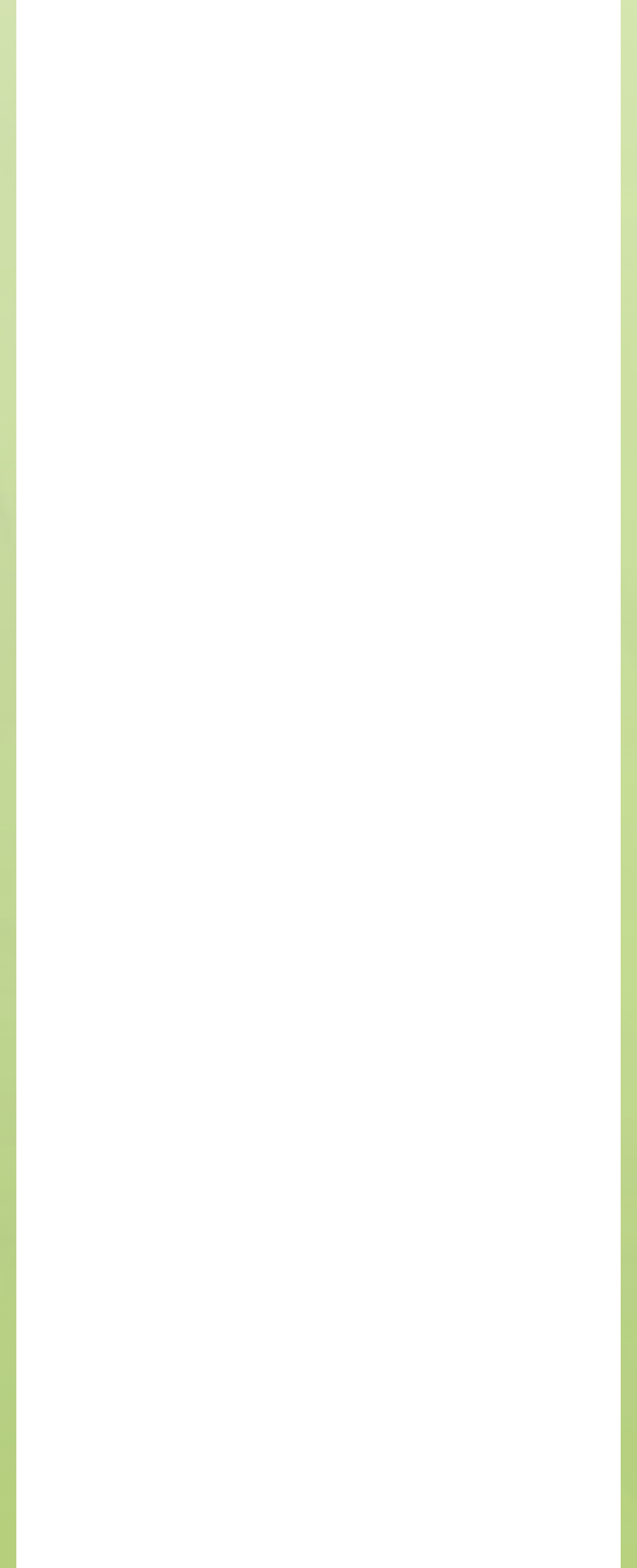Given the description: "Alofi, Niue: September 11-19, 2012", determine the bounding box coordinates of the UI element. The coordinates should be formatted as four float numbers between 0 and 1, [left, top, right, bottom].

None